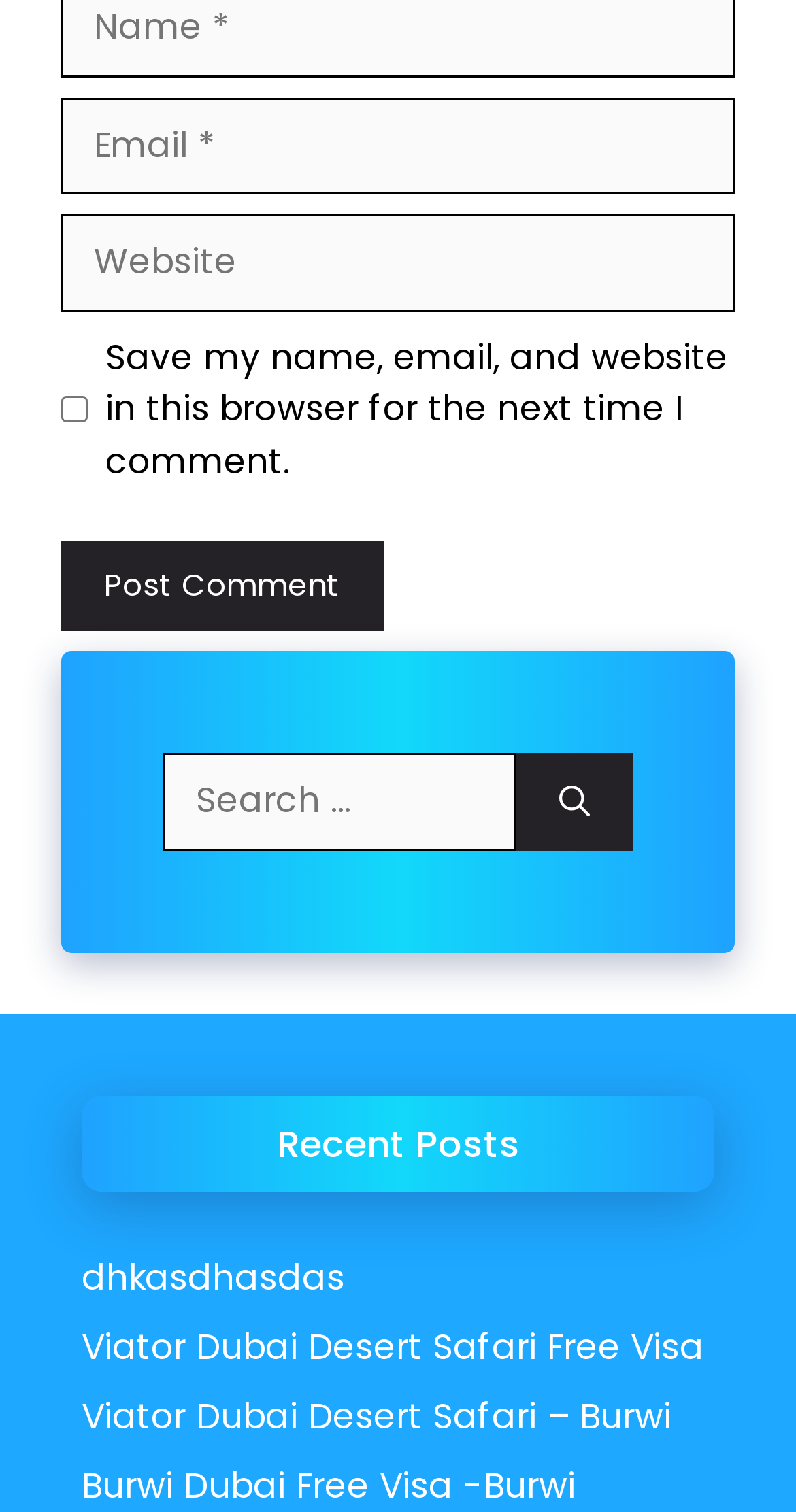Extract the bounding box coordinates for the HTML element that matches this description: "dhkasdhasdas". The coordinates should be four float numbers between 0 and 1, i.e., [left, top, right, bottom].

[0.103, 0.828, 0.433, 0.861]